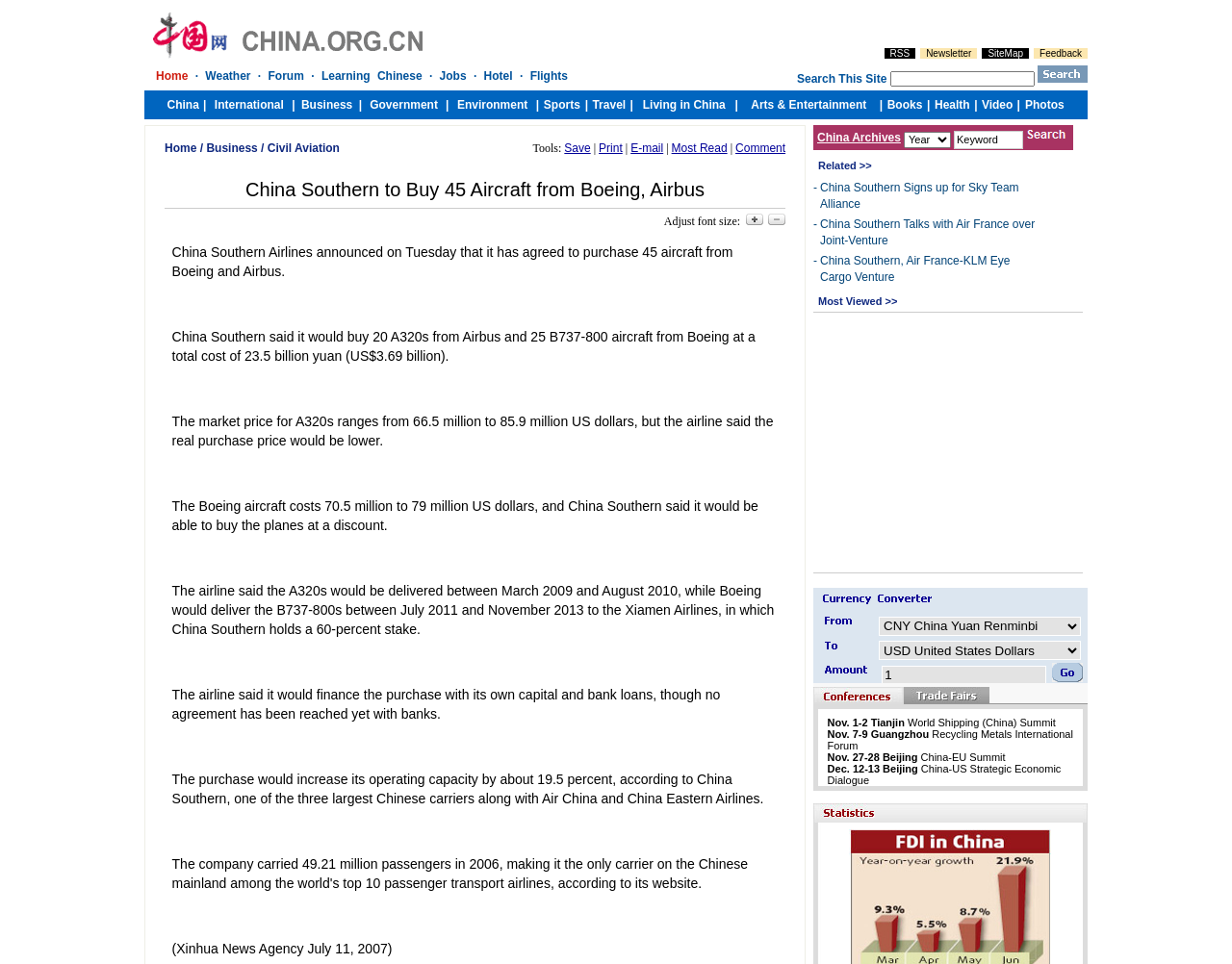Given the element description "aria-label="Advertisement" name="aswift_1" title="Advertisement"", identify the bounding box of the corresponding UI element.

[0.66, 0.334, 0.855, 0.584]